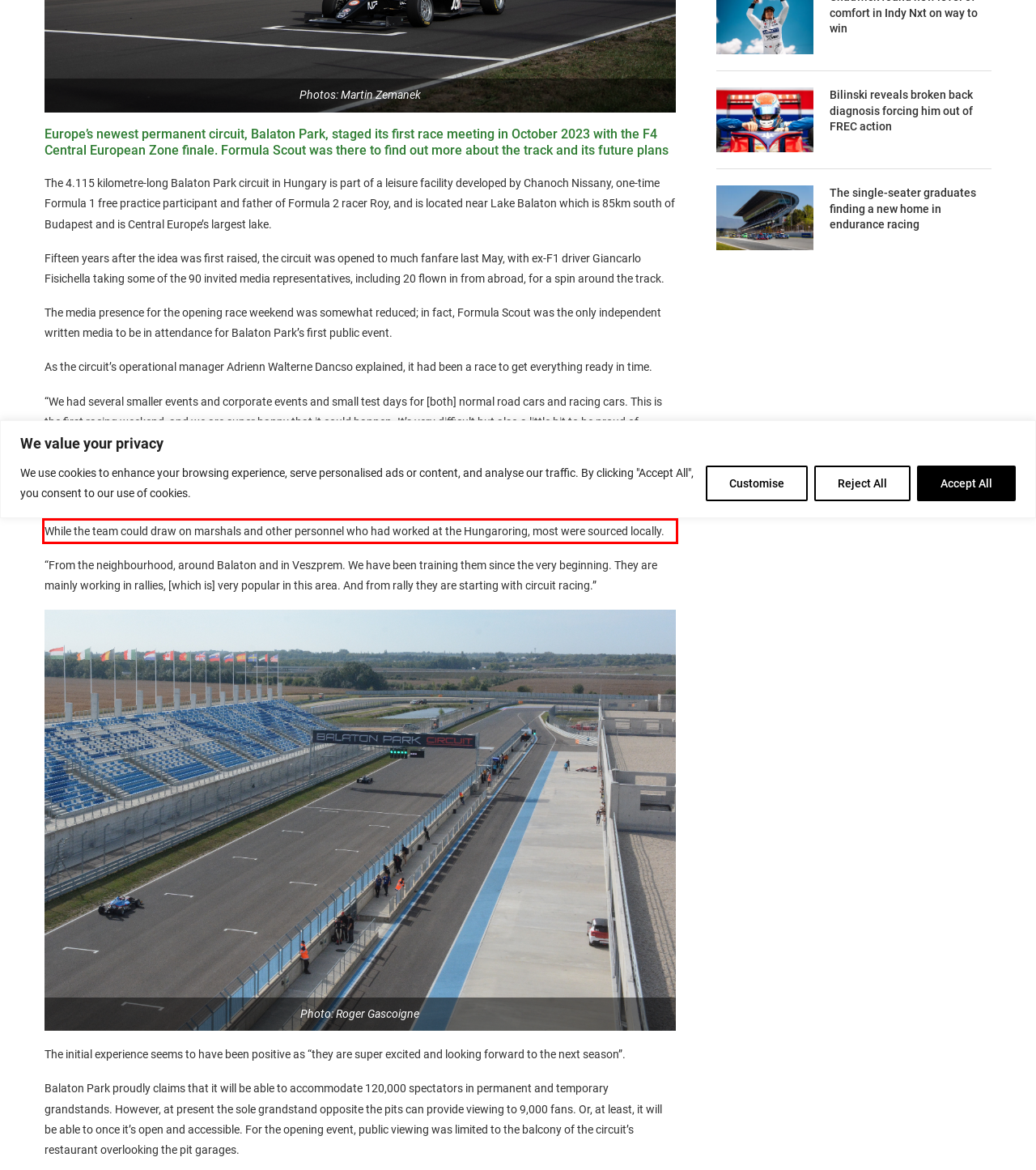You are provided with a screenshot of a webpage containing a red bounding box. Please extract the text enclosed by this red bounding box.

While the team could draw on marshals and other personnel who had worked at the Hungaroring, most were sourced locally.